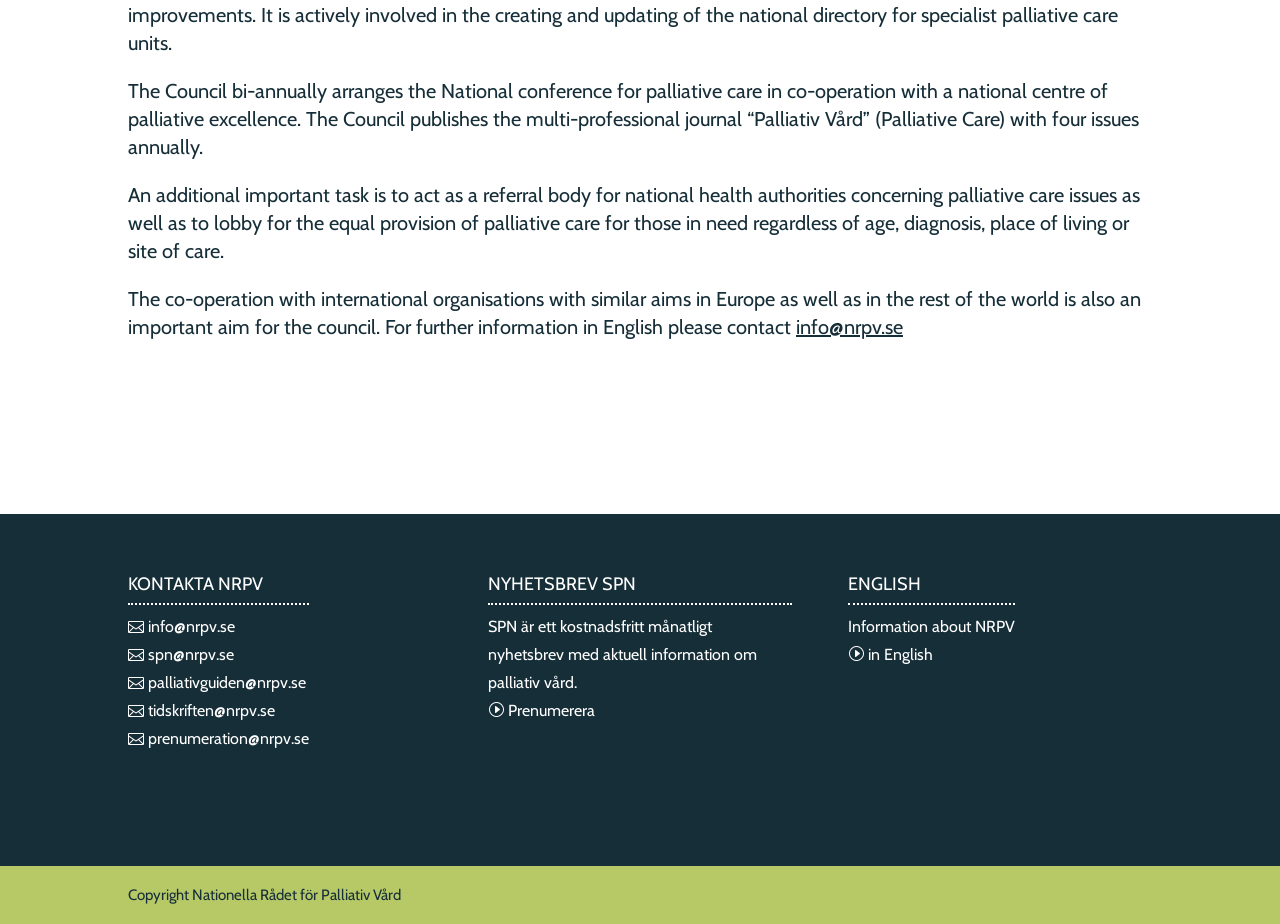Show the bounding box coordinates for the HTML element described as: "info@nrpv.se".

[0.1, 0.668, 0.184, 0.688]